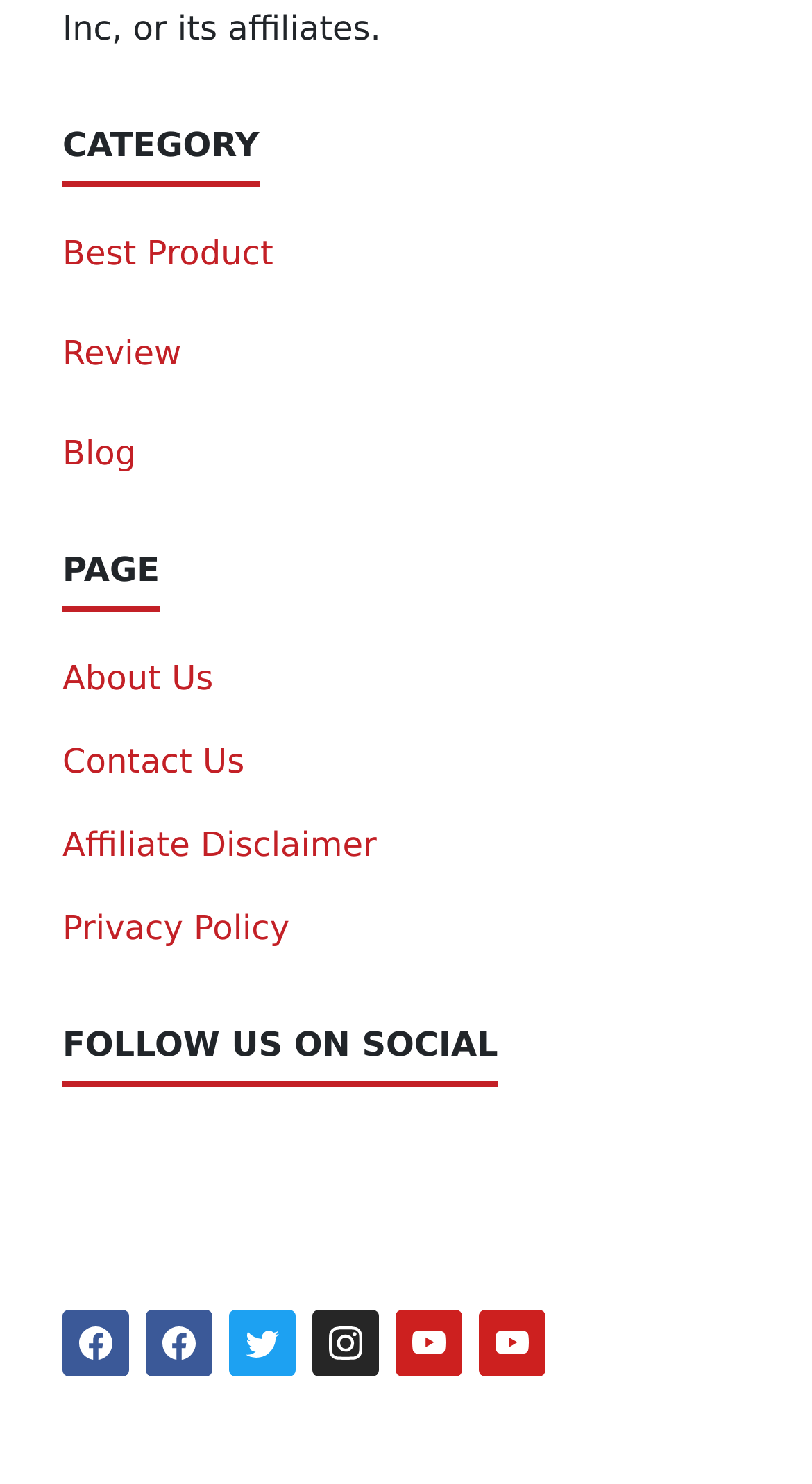How many social media platforms are listed?
Please provide a single word or phrase as your answer based on the image.

4